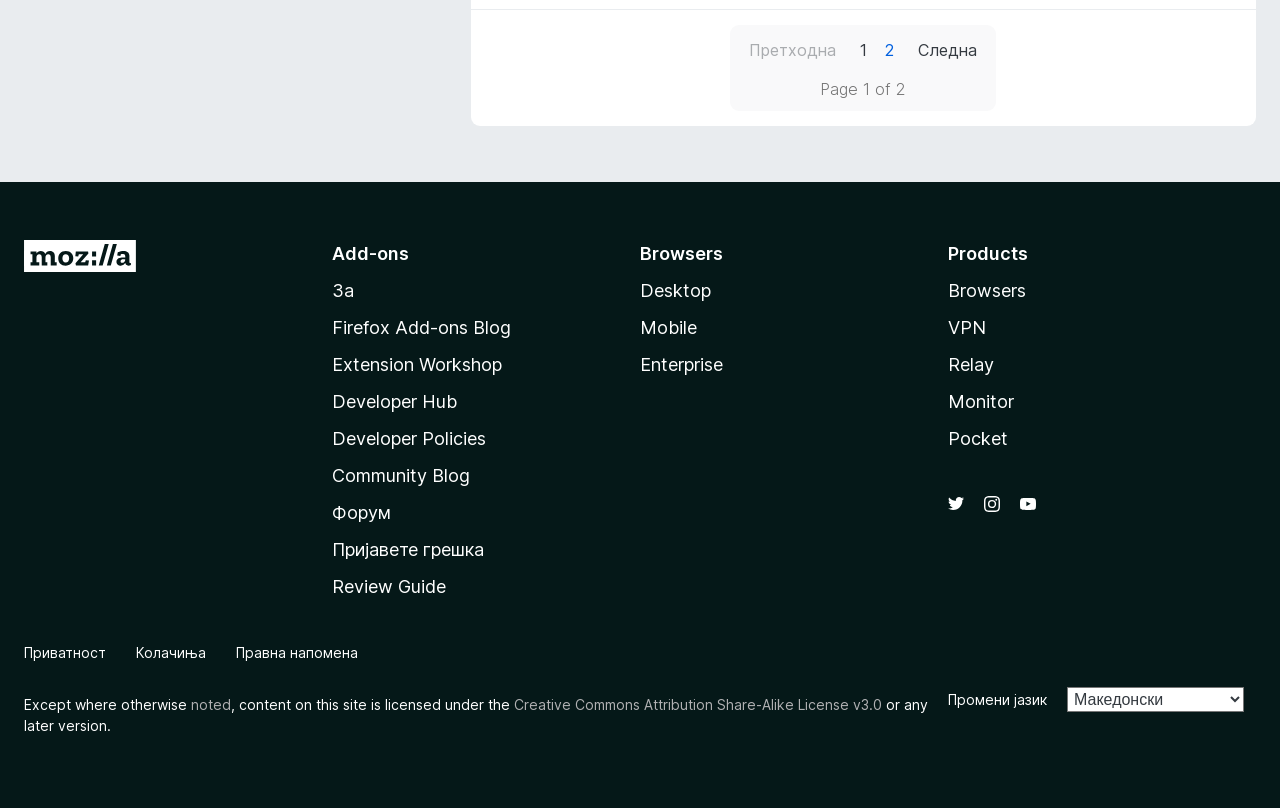Locate the bounding box coordinates of the element's region that should be clicked to carry out the following instruction: "Check the location of SanMar on the map.". The coordinates need to be four float numbers between 0 and 1, i.e., [left, top, right, bottom].

None